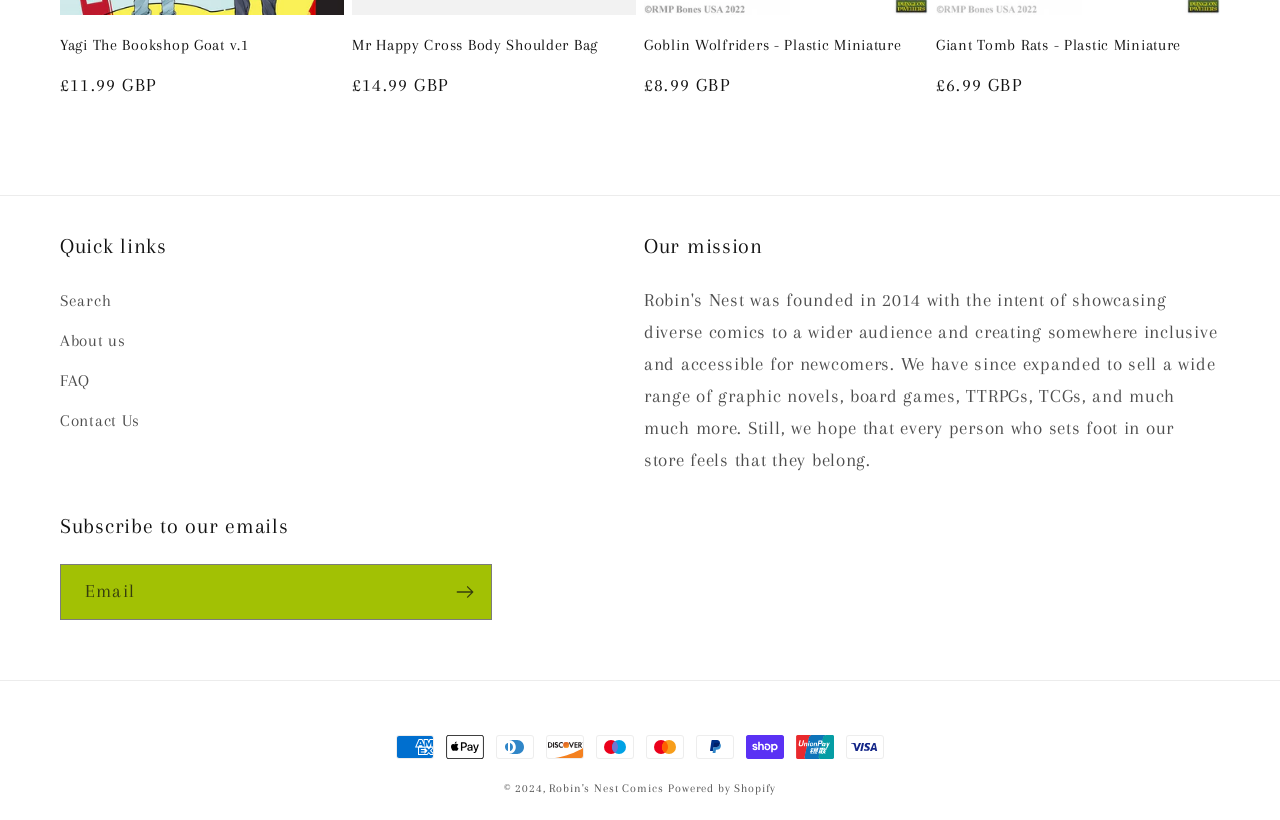Please give a concise answer to this question using a single word or phrase: 
What is the price of Yagi The Bookshop Goat v.1?

£11.99 GBP